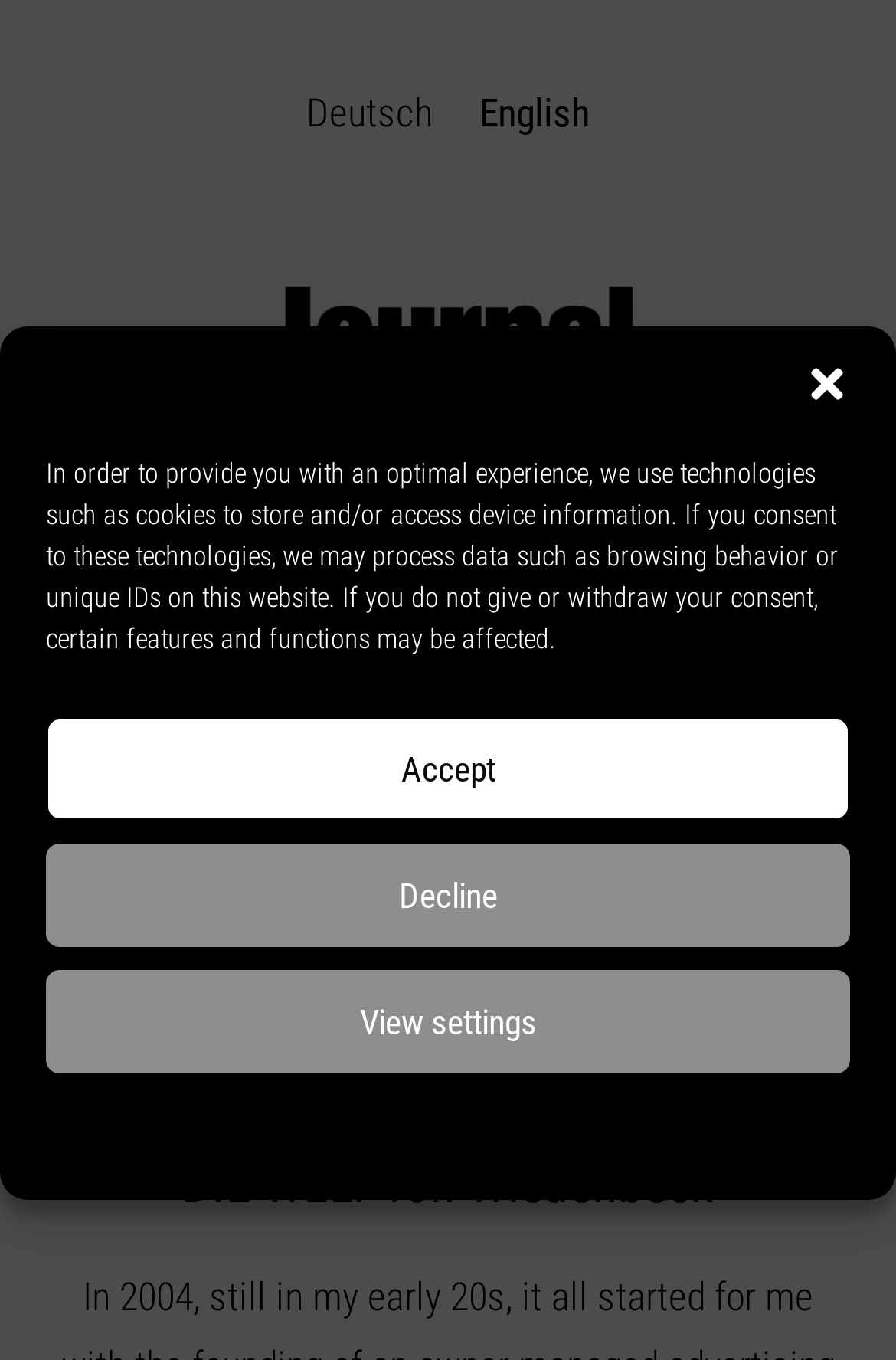Find the bounding box coordinates of the element to click in order to complete the given instruction: "View settings."

[0.051, 0.713, 0.949, 0.789]